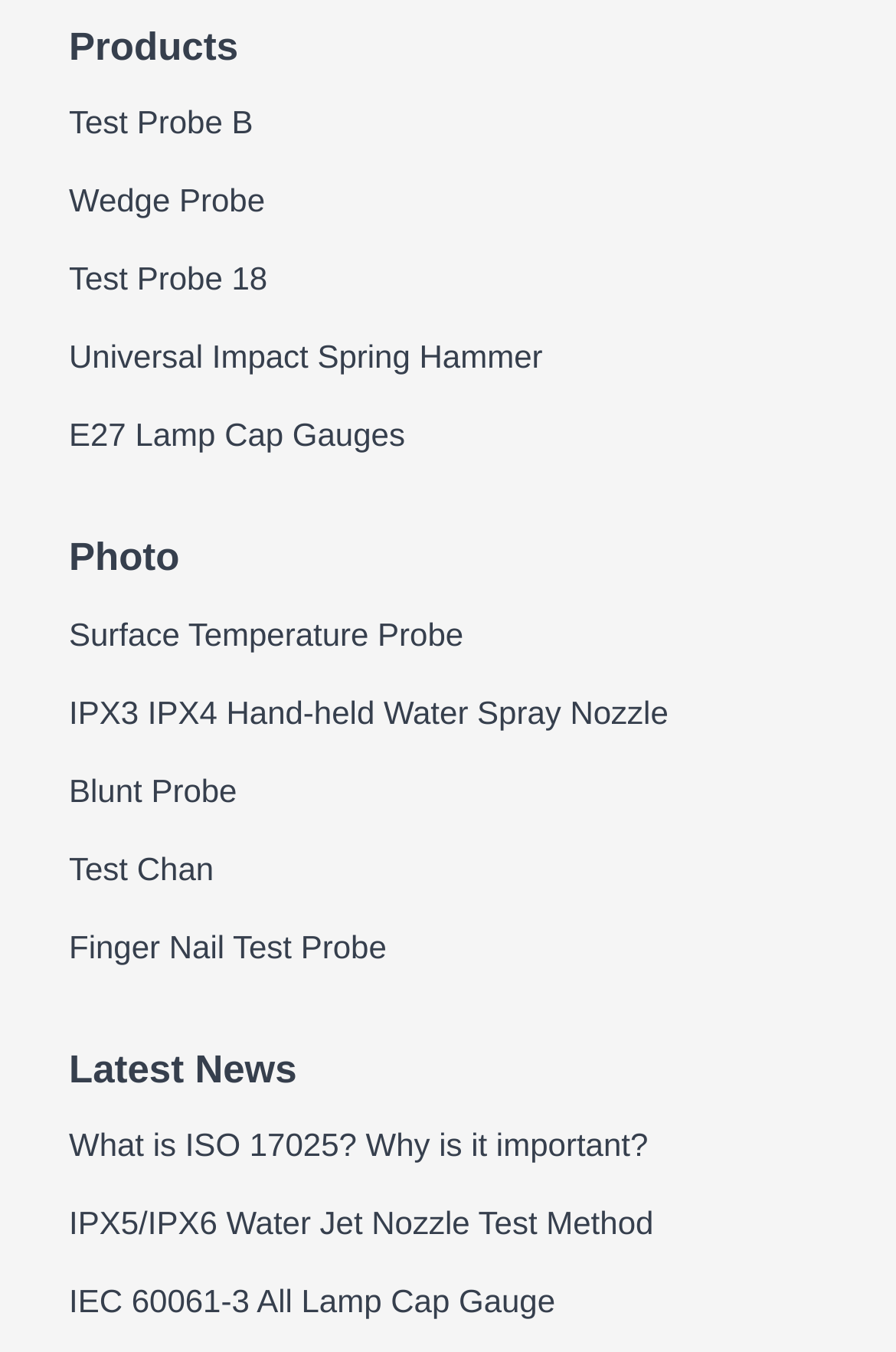Look at the image and answer the question in detail:
What is the longest link text?

By examining the link texts, I found that the longest one is 'IPX3 IPX4 Hand-held Water Spray Nozzle', which is a type of product listed on the webpage.